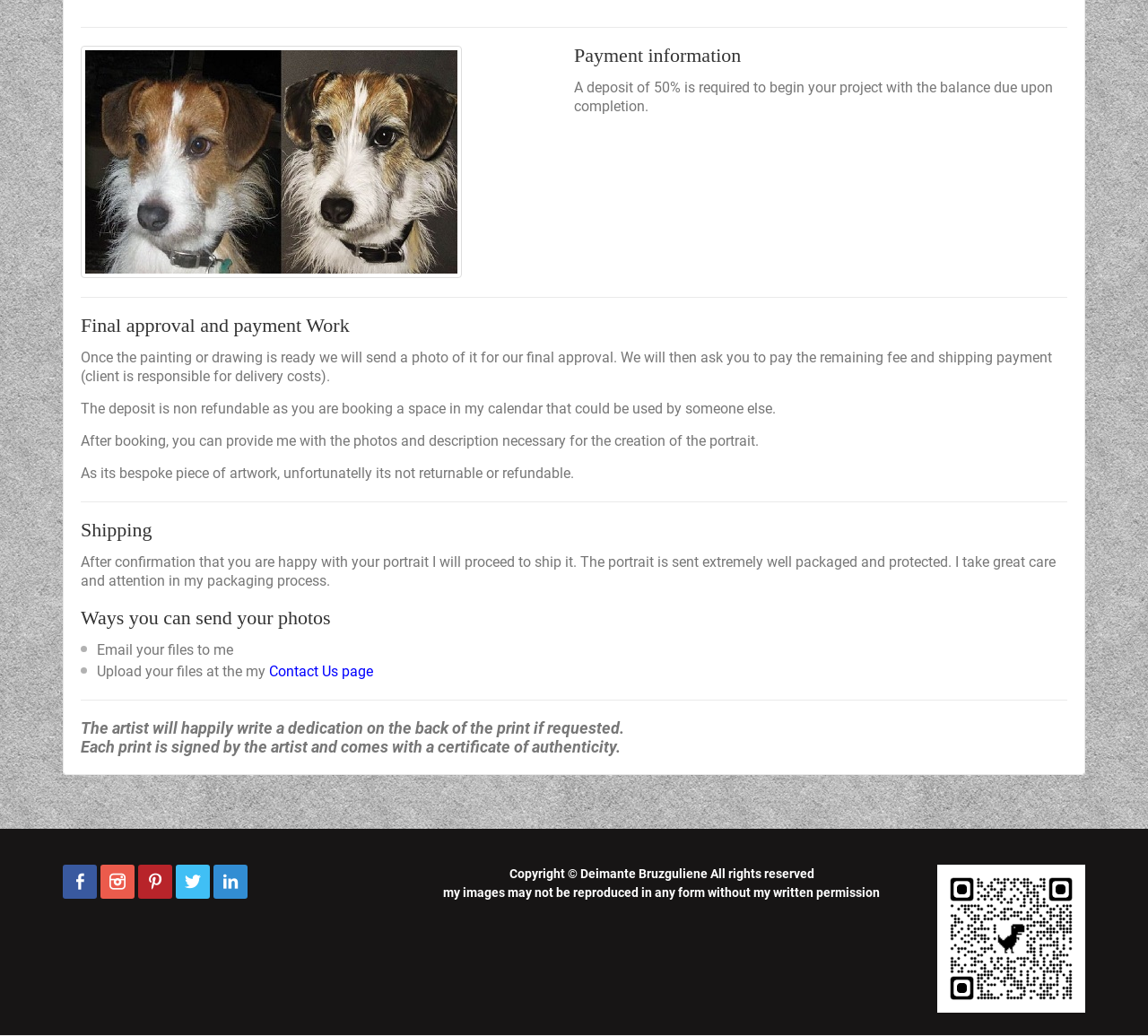Provide a one-word or short-phrase response to the question:
What is the required deposit to begin a project?

50%